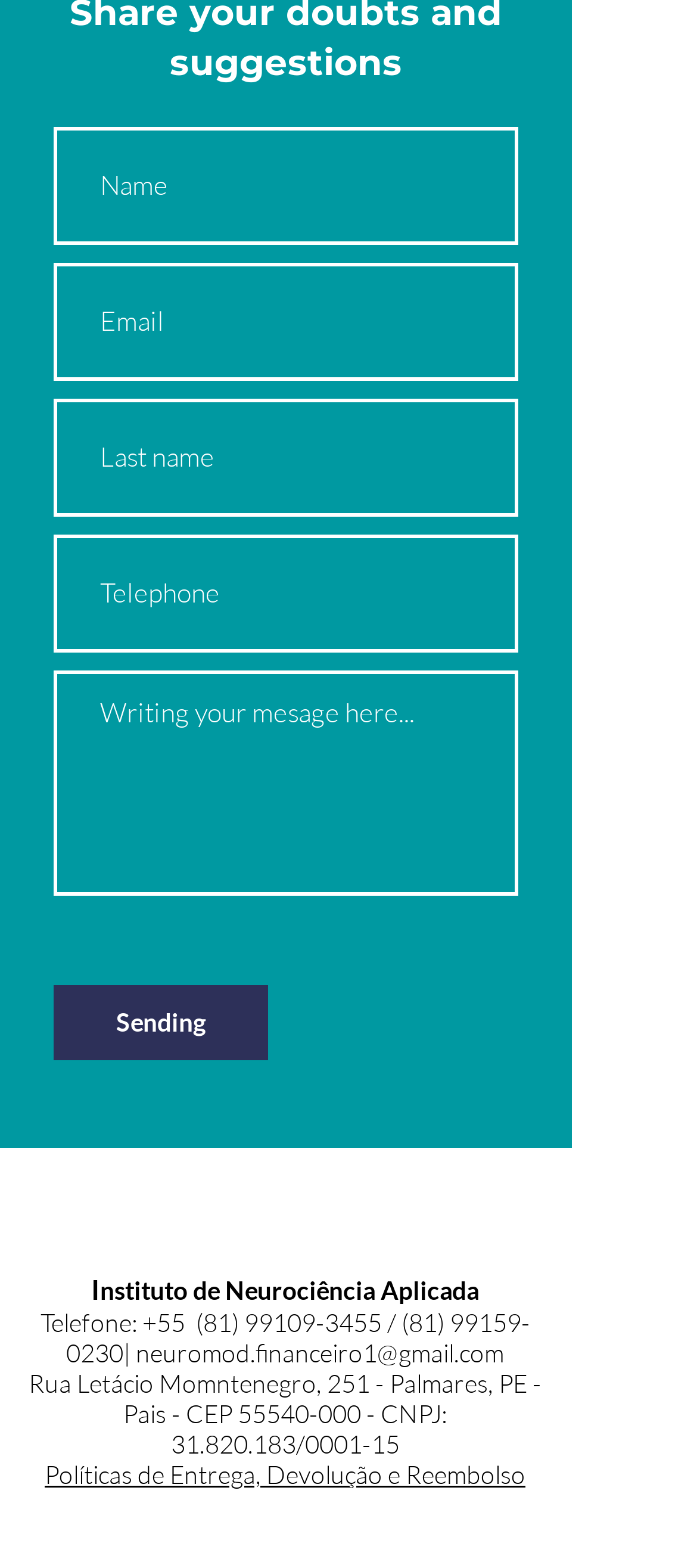Please give a one-word or short phrase response to the following question: 
What is the email address of the institute?

neuromod.financeiro1@gmail.com